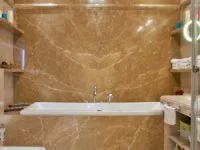Please provide a comprehensive response to the question based on the details in the image: What type of environment does the bathroom resemble?

The caption states that the subtle lighting highlights the rich veining of the marble, creating a 'serene and spa-like environment', suggesting that the bathroom resembles a spa-like environment.